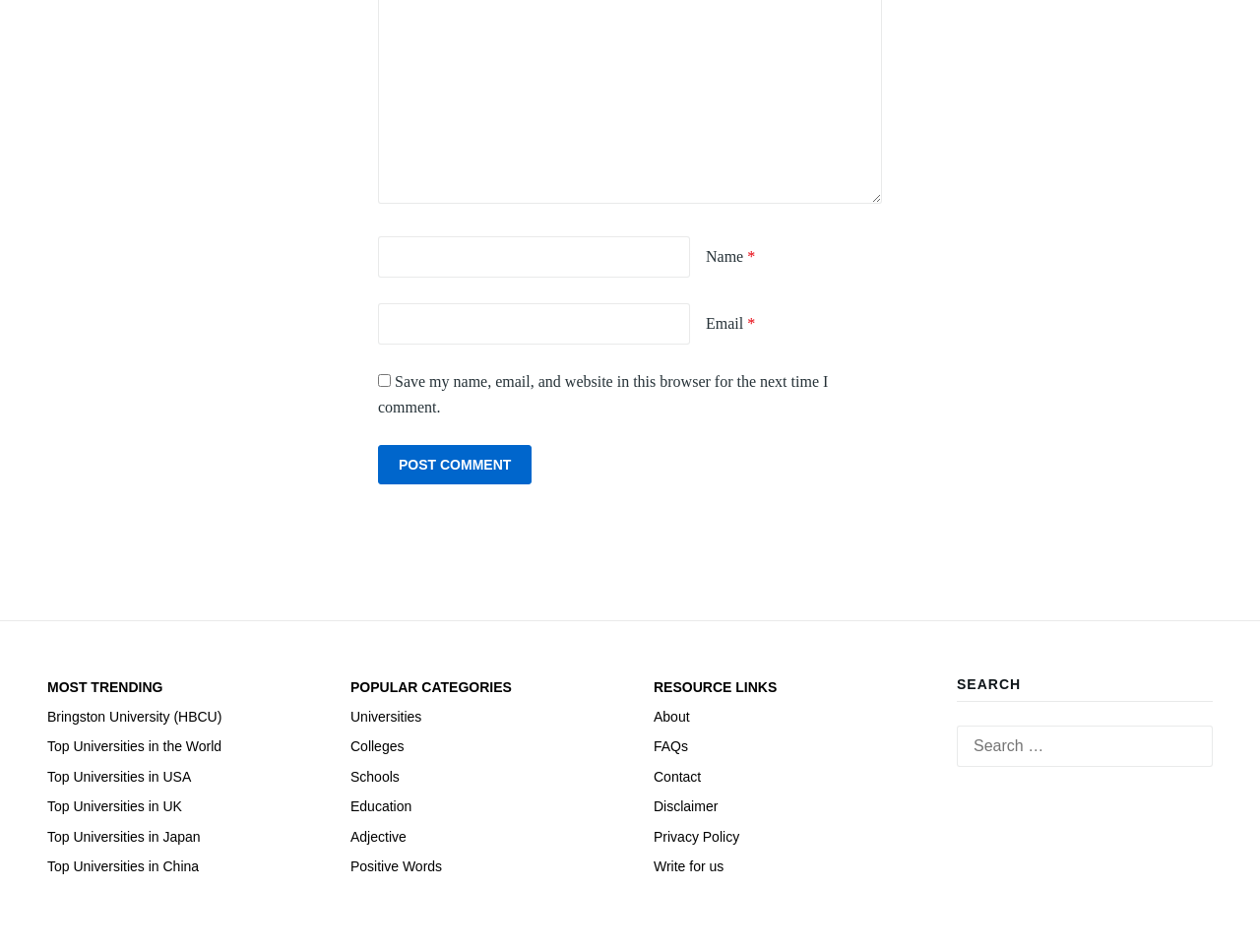What is the category of the link 'Bringston University (HBCU)'?
Provide a detailed and extensive answer to the question.

The link 'Bringston University (HBCU)' is located in the 'MOST TRENDING' category, which is indicated by the StaticText element 'MOST TRENDING' above the link.